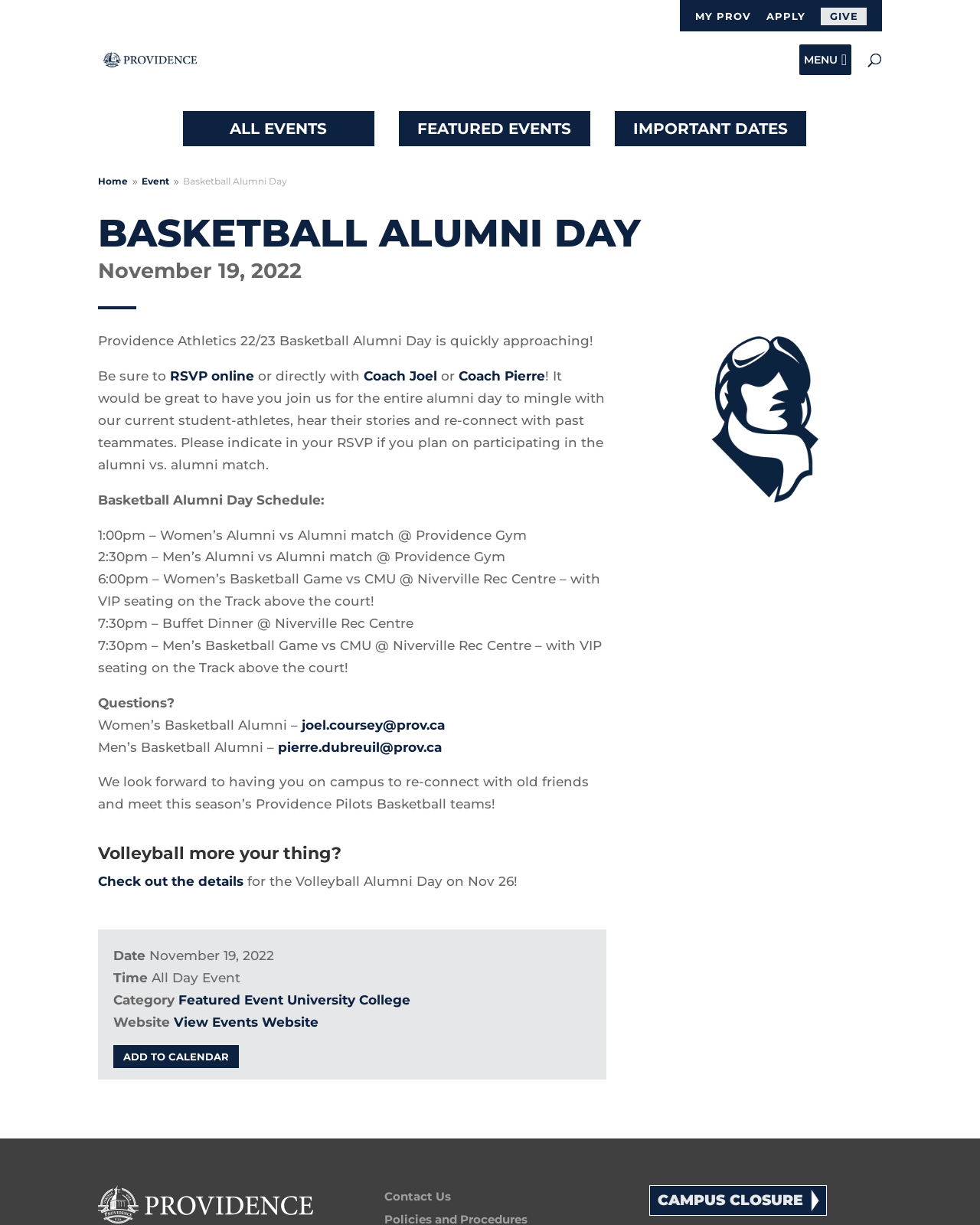Please look at the image and answer the question with a detailed explanation: What is the purpose of the RSVP?

I found the answer by looking at the text in the article section, specifically the sentence 'It would be great to have you join us for the entire alumni day to mingle with our current student-athletes, hear their stories and re-connect with past teammates. Please indicate in your RSVP if you plan on participating in the alumni vs. alumni match.' which mentions the purpose of the RSVP.